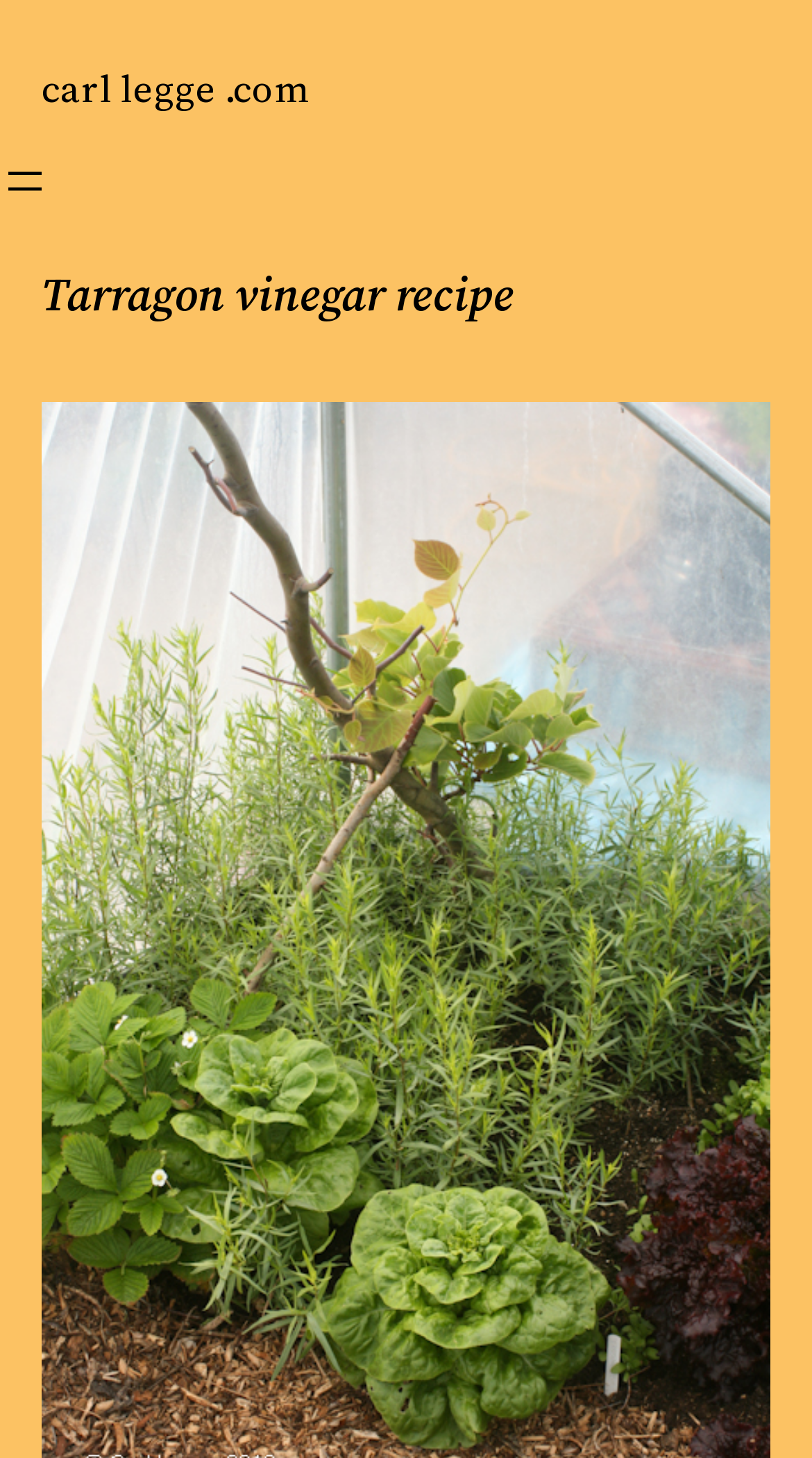Identify the bounding box of the UI component described as: "aria-label="Open menu"".

[0.0, 0.107, 0.062, 0.142]